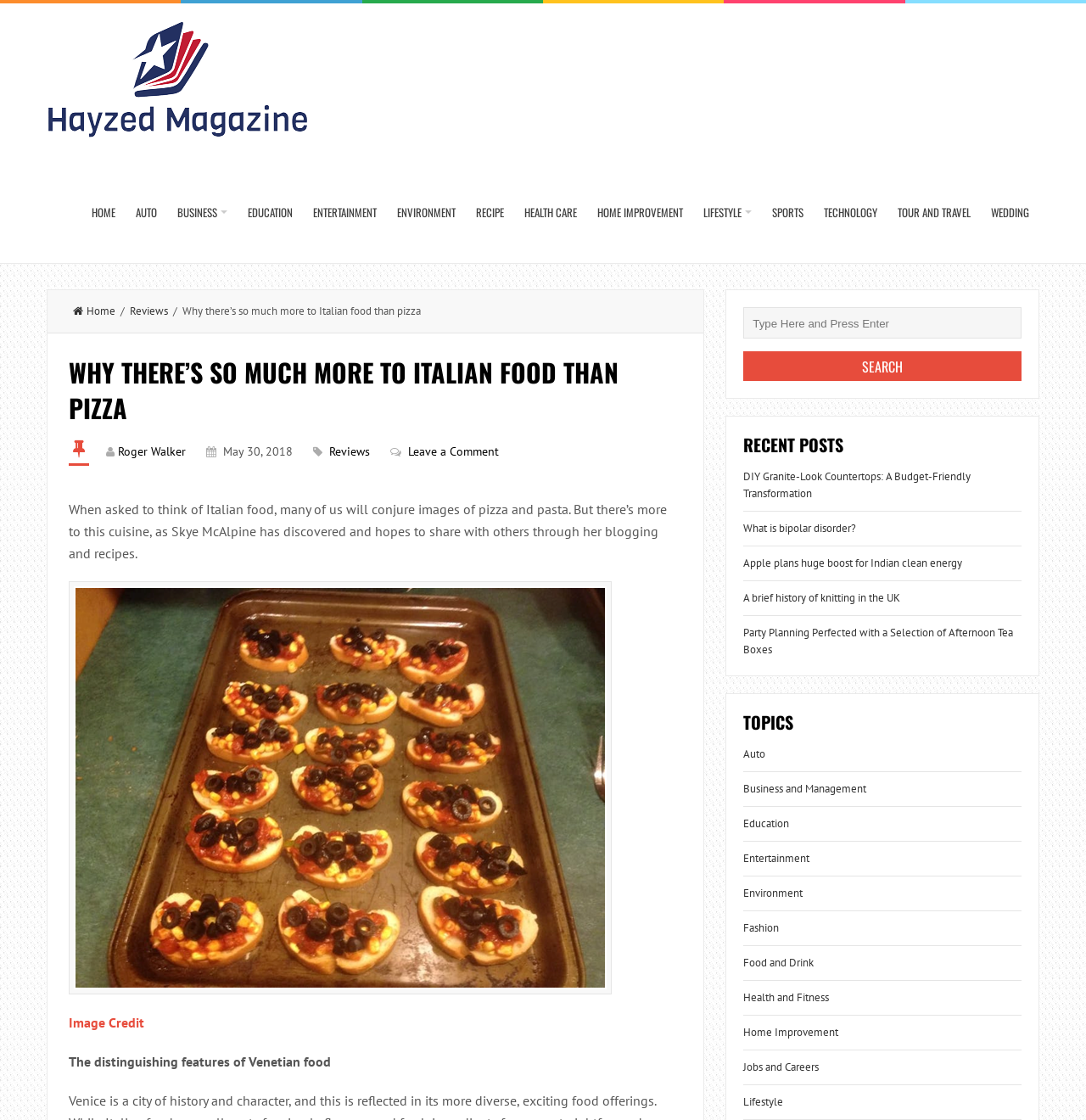Use a single word or phrase to answer the question:
Who is the author of the article?

Skye McAlpine